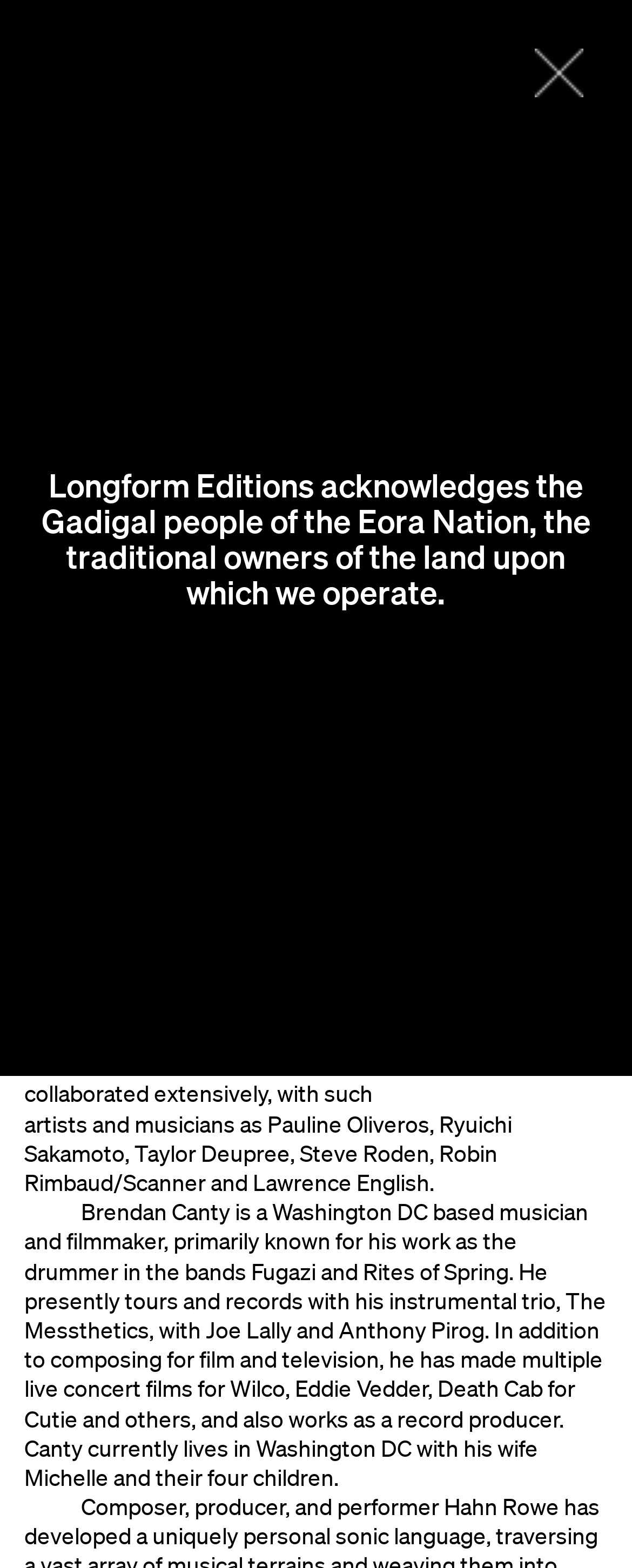Please find the bounding box coordinates of the element that must be clicked to perform the given instruction: "Play the music". The coordinates should be four float numbers from 0 to 1, i.e., [left, top, right, bottom].

[0.038, 0.272, 0.176, 0.29]